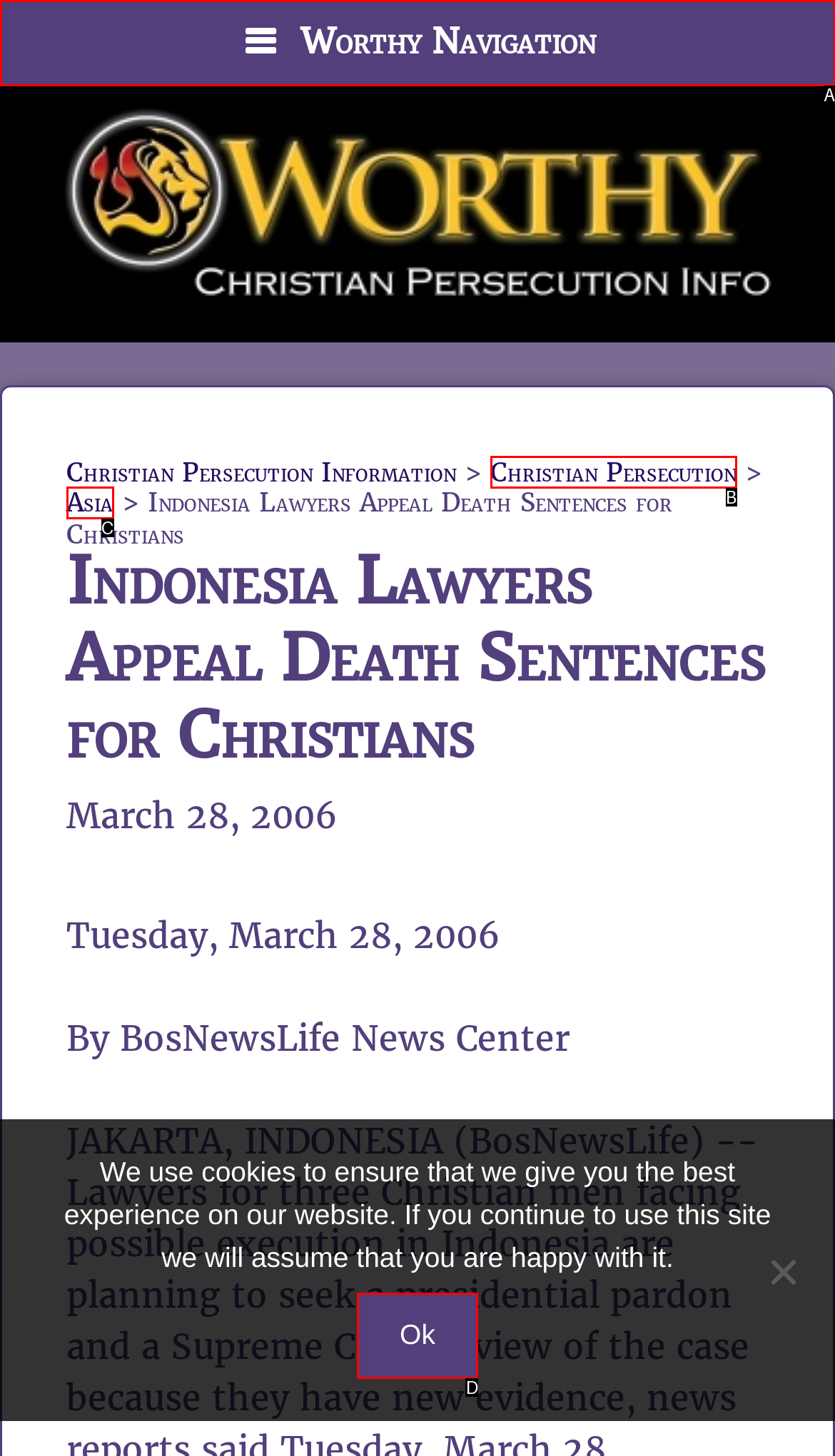Given the description: show all, determine the corresponding lettered UI element.
Answer with the letter of the selected option.

None